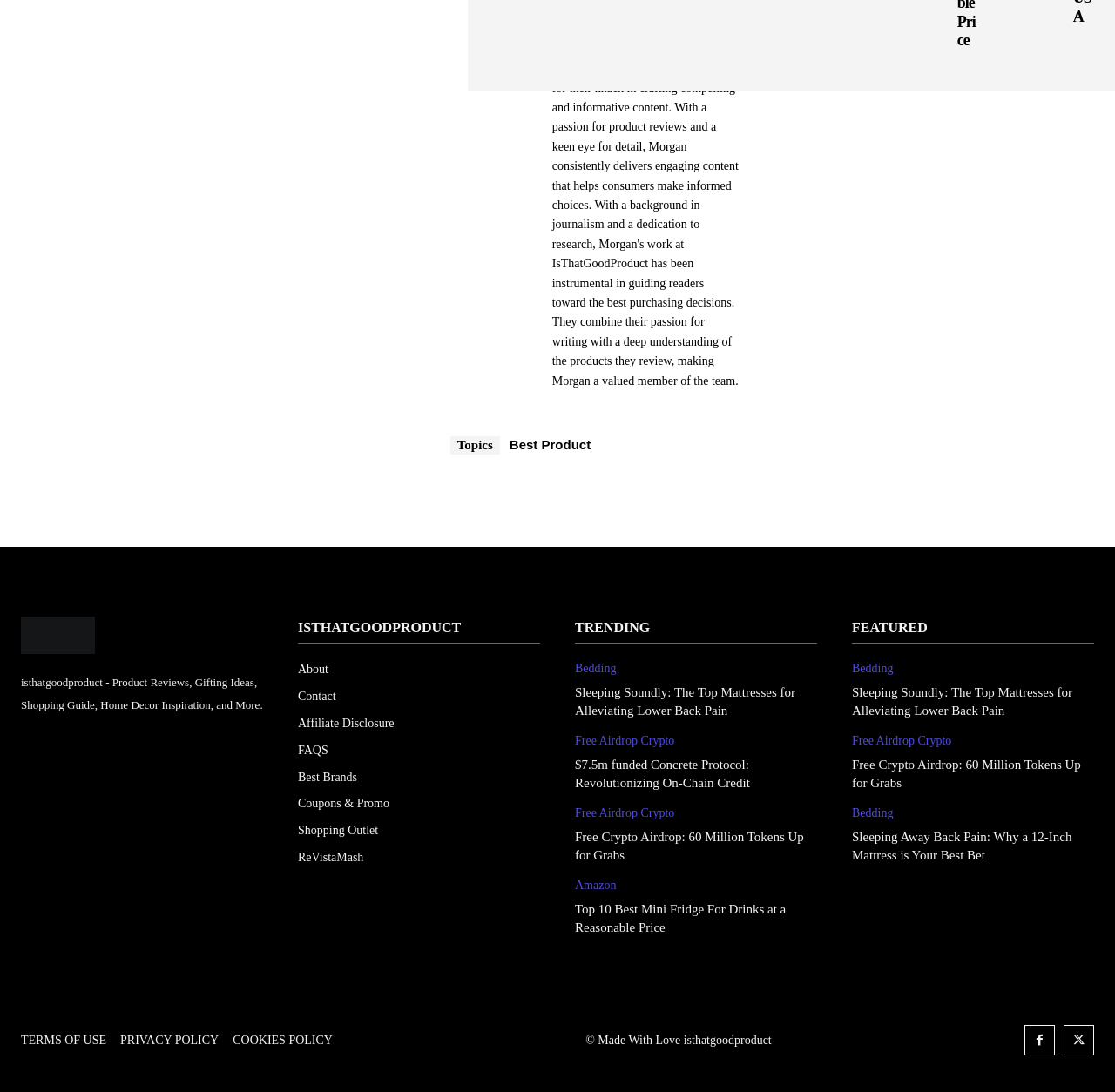What is the name of the website?
Give a one-word or short-phrase answer derived from the screenshot.

isthatgoodproduct